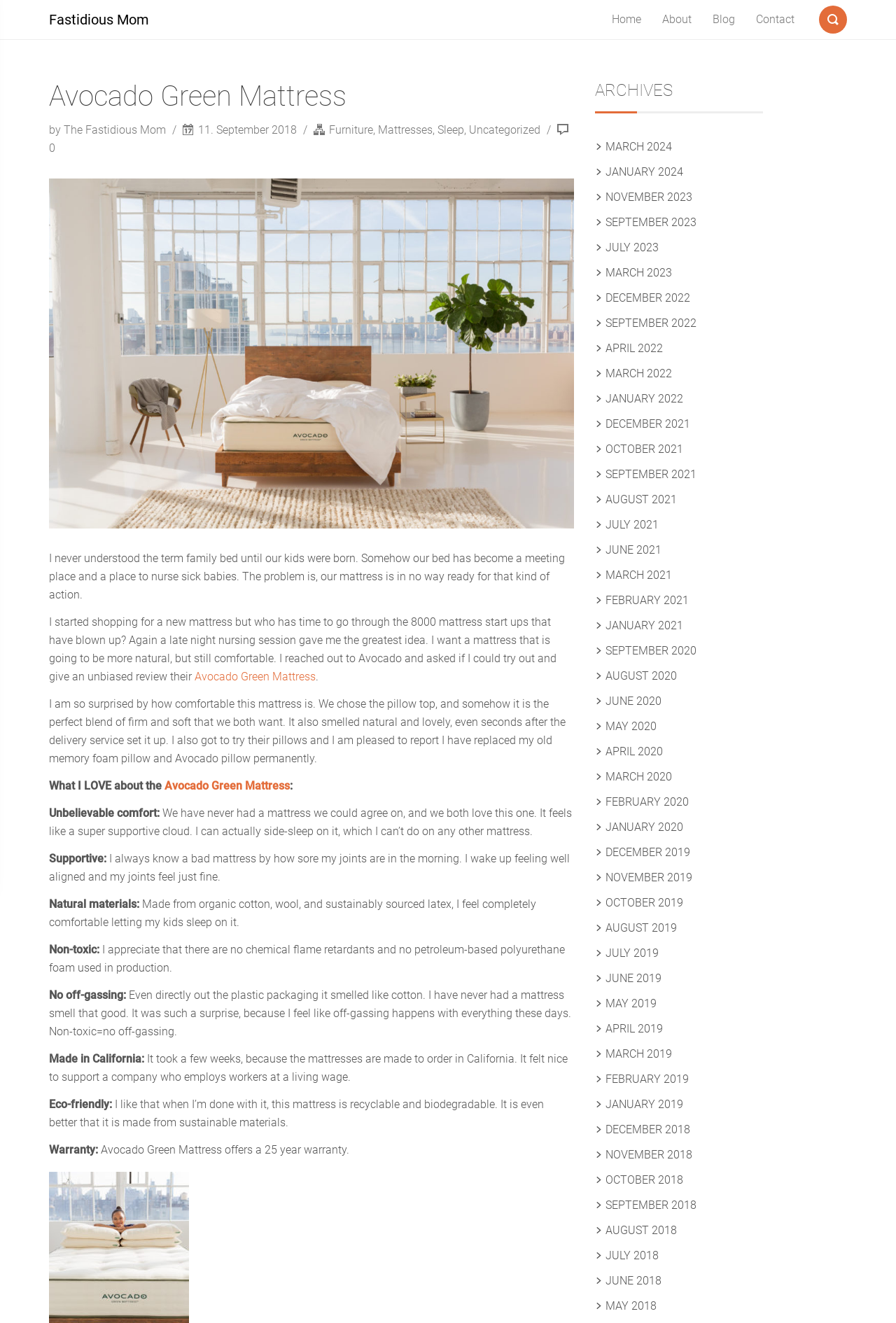Bounding box coordinates should be provided in the format (top-left x, top-left y, bottom-right x, bottom-right y) with all values between 0 and 1. Identify the bounding box for this UI element: December 2019

[0.676, 0.639, 0.773, 0.649]